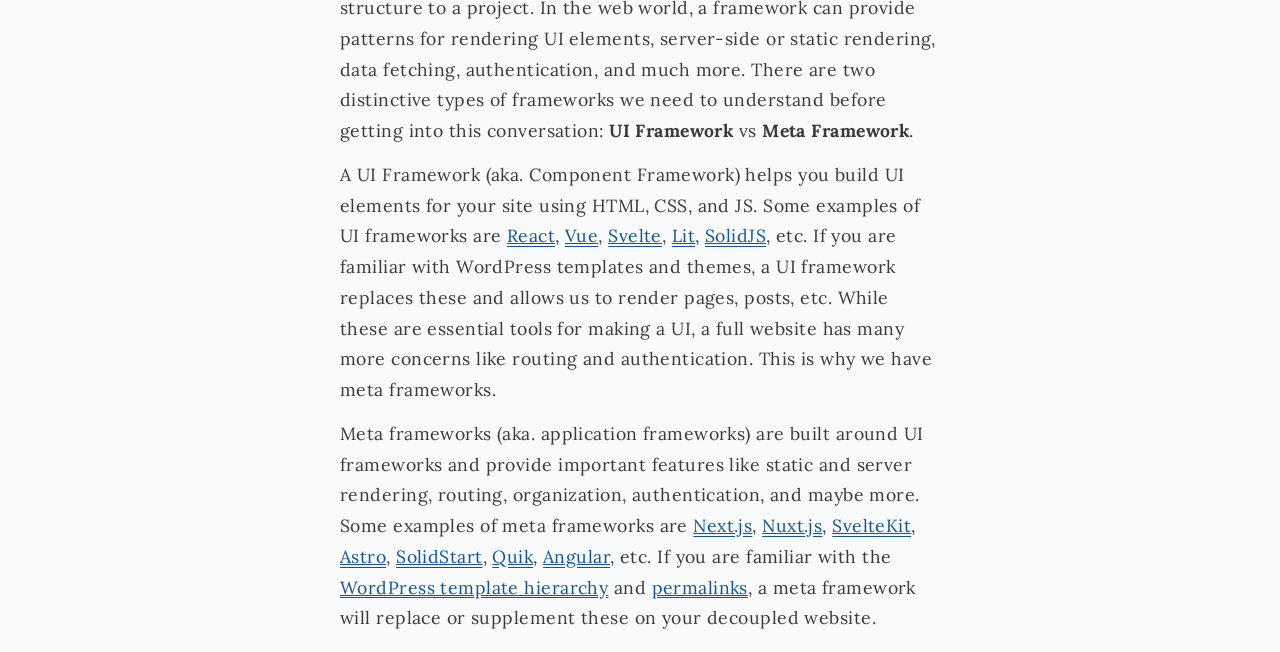Respond with a single word or phrase:
What do meta frameworks provide?

Features like routing and authentication